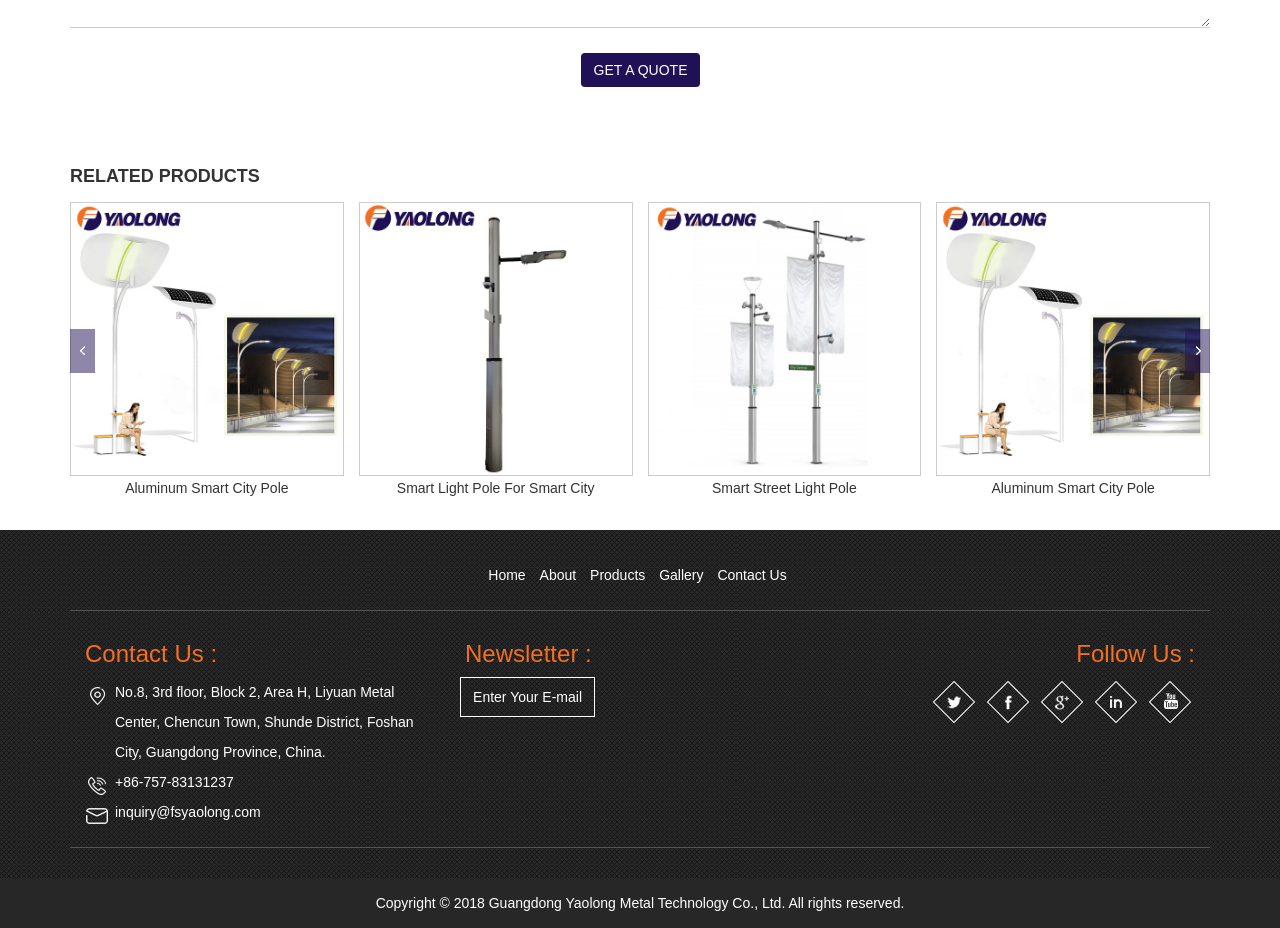Find the bounding box coordinates for the area that must be clicked to perform this action: "Enter your email".

[0.359, 0.73, 0.465, 0.773]